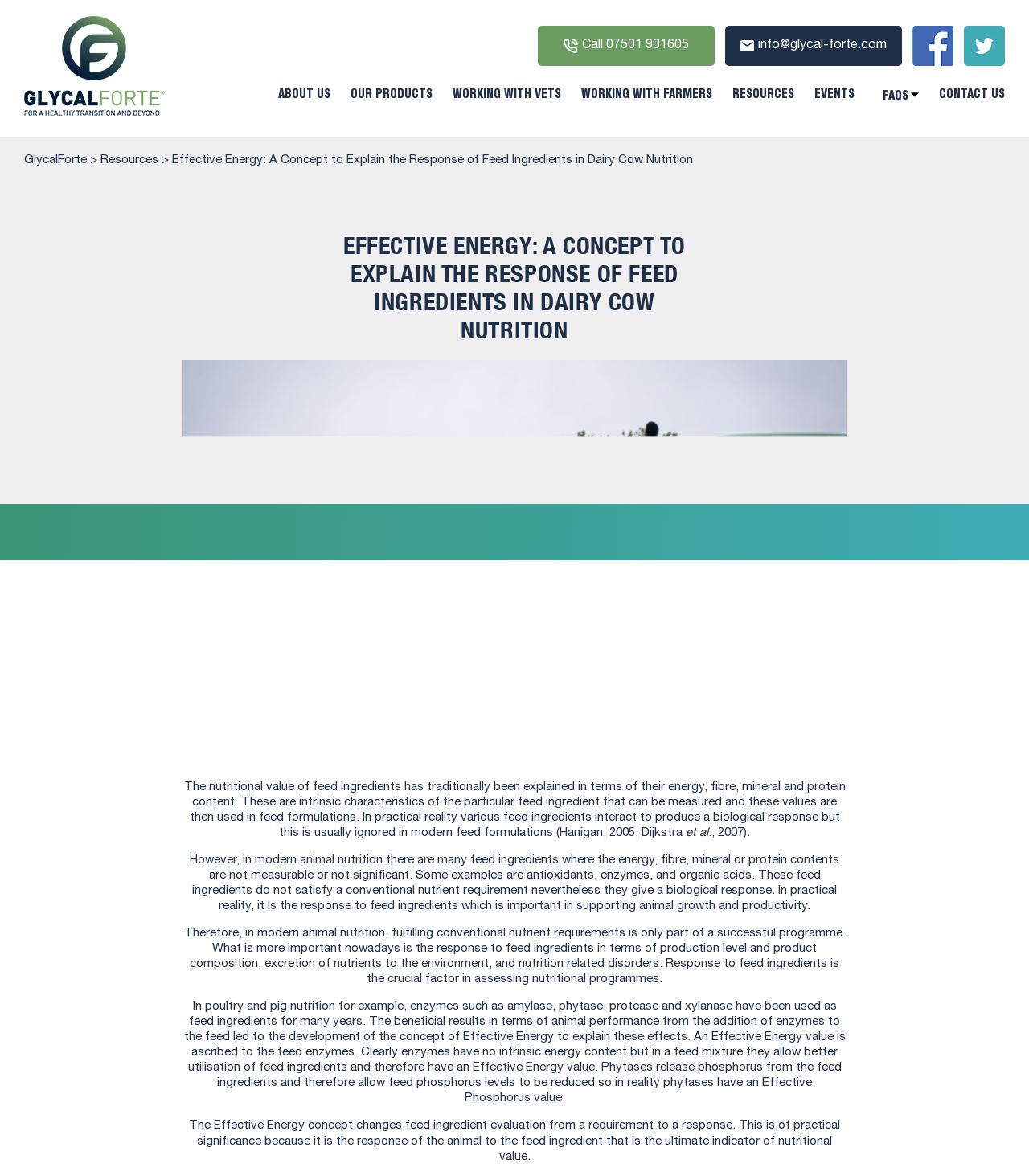Please find the bounding box coordinates of the element that must be clicked to perform the given instruction: "Click on the 'Is Nearpeer an AI based educational platform?' button". The coordinates should be four float numbers from 0 to 1, i.e., [left, top, right, bottom].

None